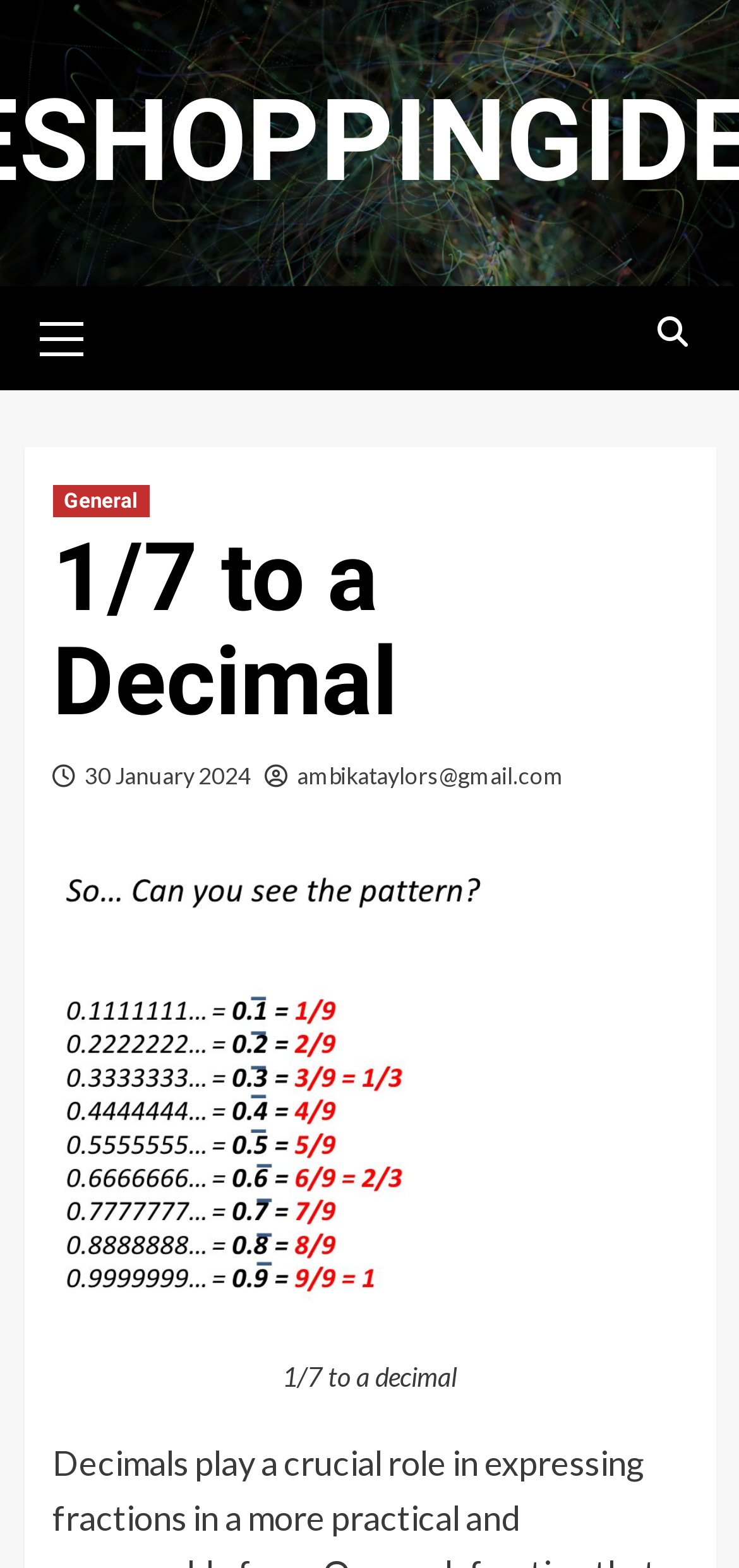Locate the UI element described by 30 January 2024 in the provided webpage screenshot. Return the bounding box coordinates in the format (top-left x, top-left y, bottom-right x, bottom-right y), ensuring all values are between 0 and 1.

[0.114, 0.486, 0.34, 0.504]